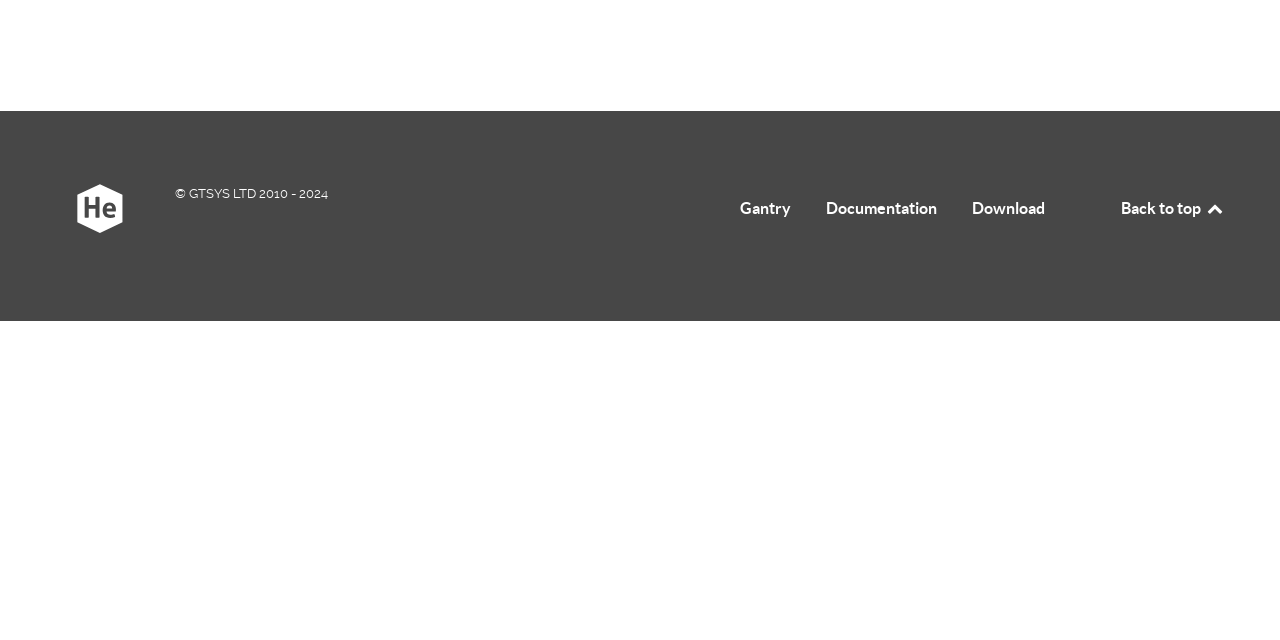Find the bounding box of the element with the following description: "Back to top". The coordinates must be four float numbers between 0 and 1, formatted as [left, top, right, bottom].

[0.876, 0.311, 0.957, 0.339]